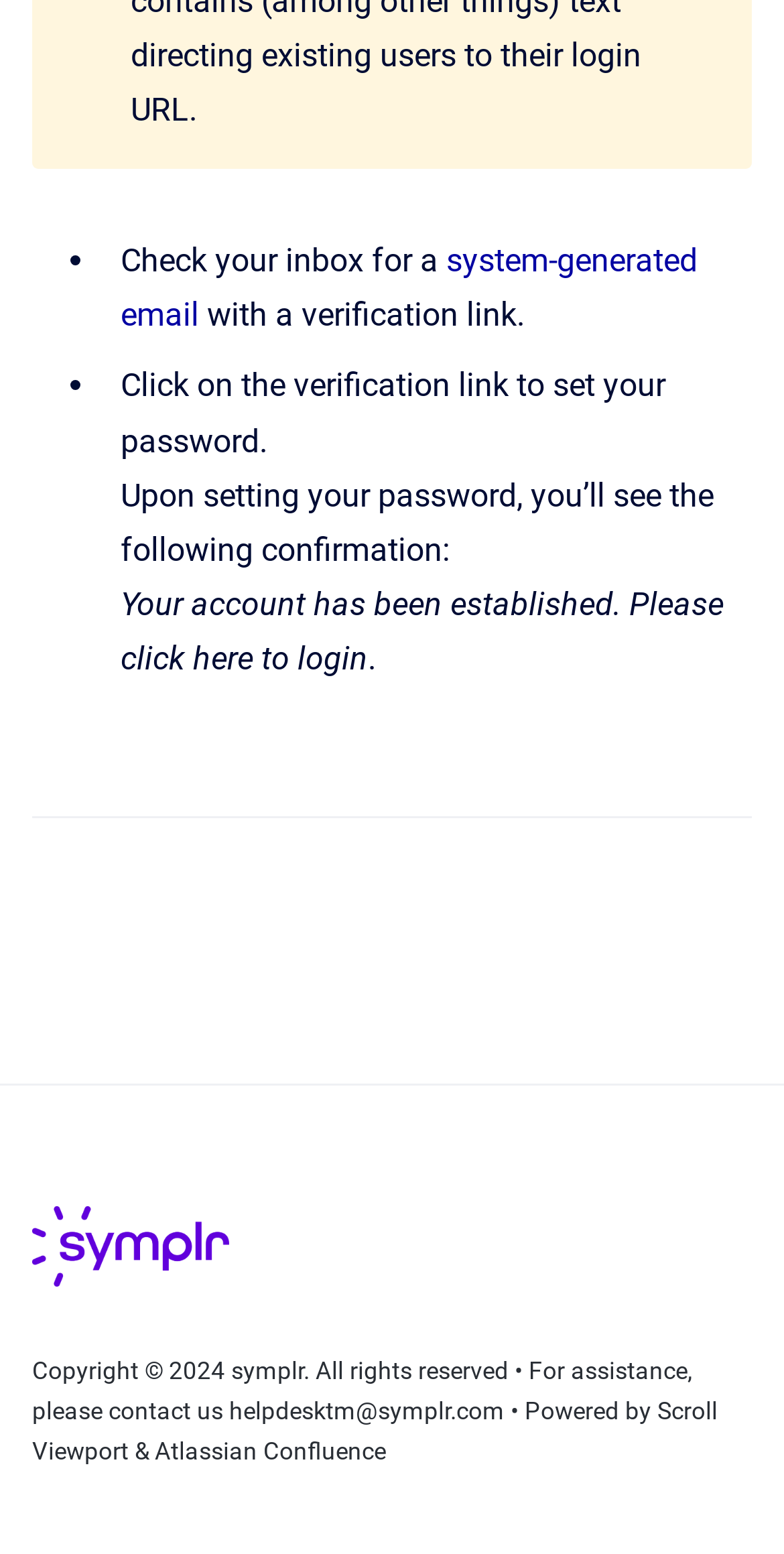Respond concisely with one word or phrase to the following query:
What is the purpose of the verification link?

To set password